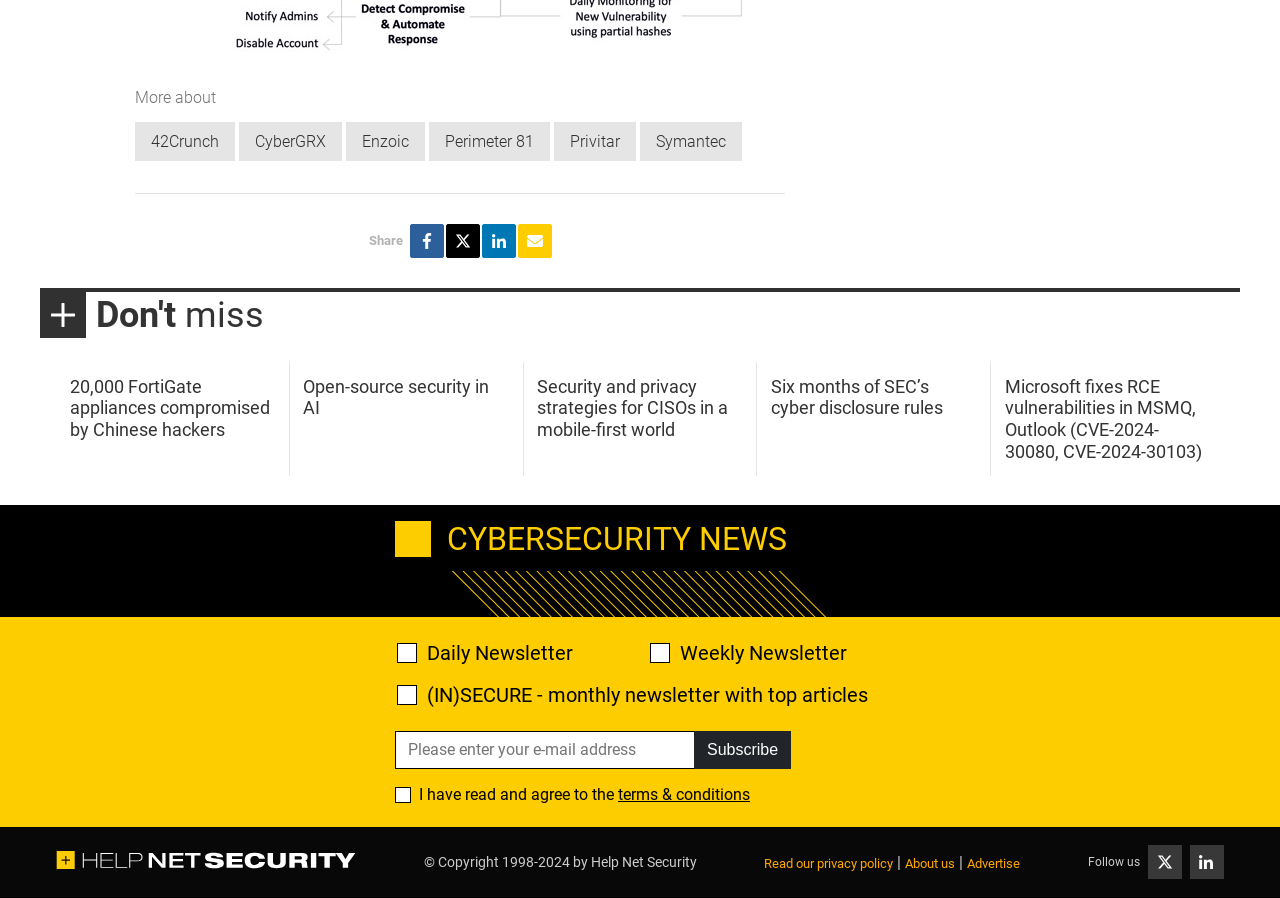Please locate the bounding box coordinates of the element that should be clicked to complete the given instruction: "Click on the link to read about Downton Abbey episode 2 original UK version".

None